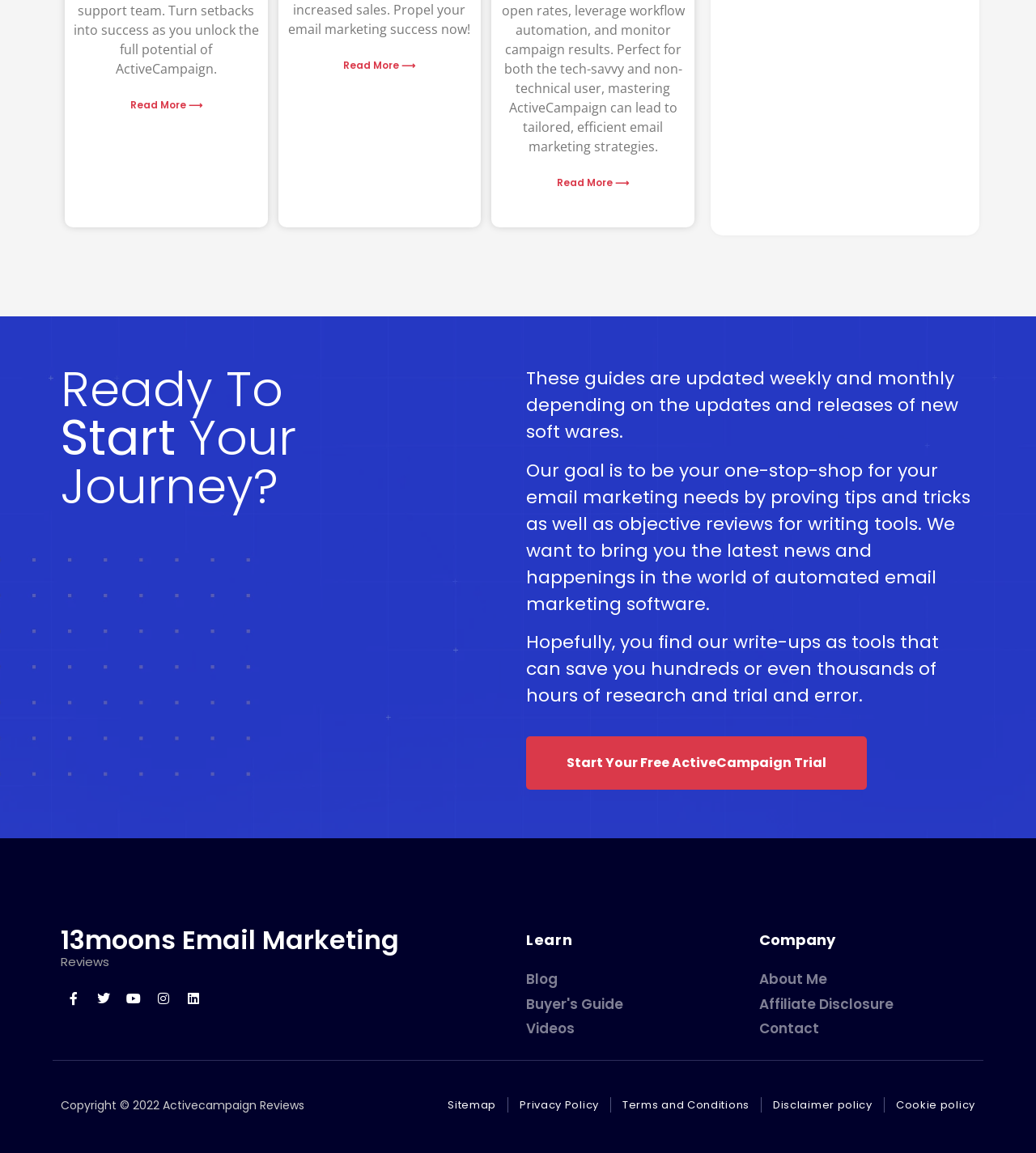Please answer the following question using a single word or phrase: 
What is the name of the company behind this website?

13moons Email Marketing